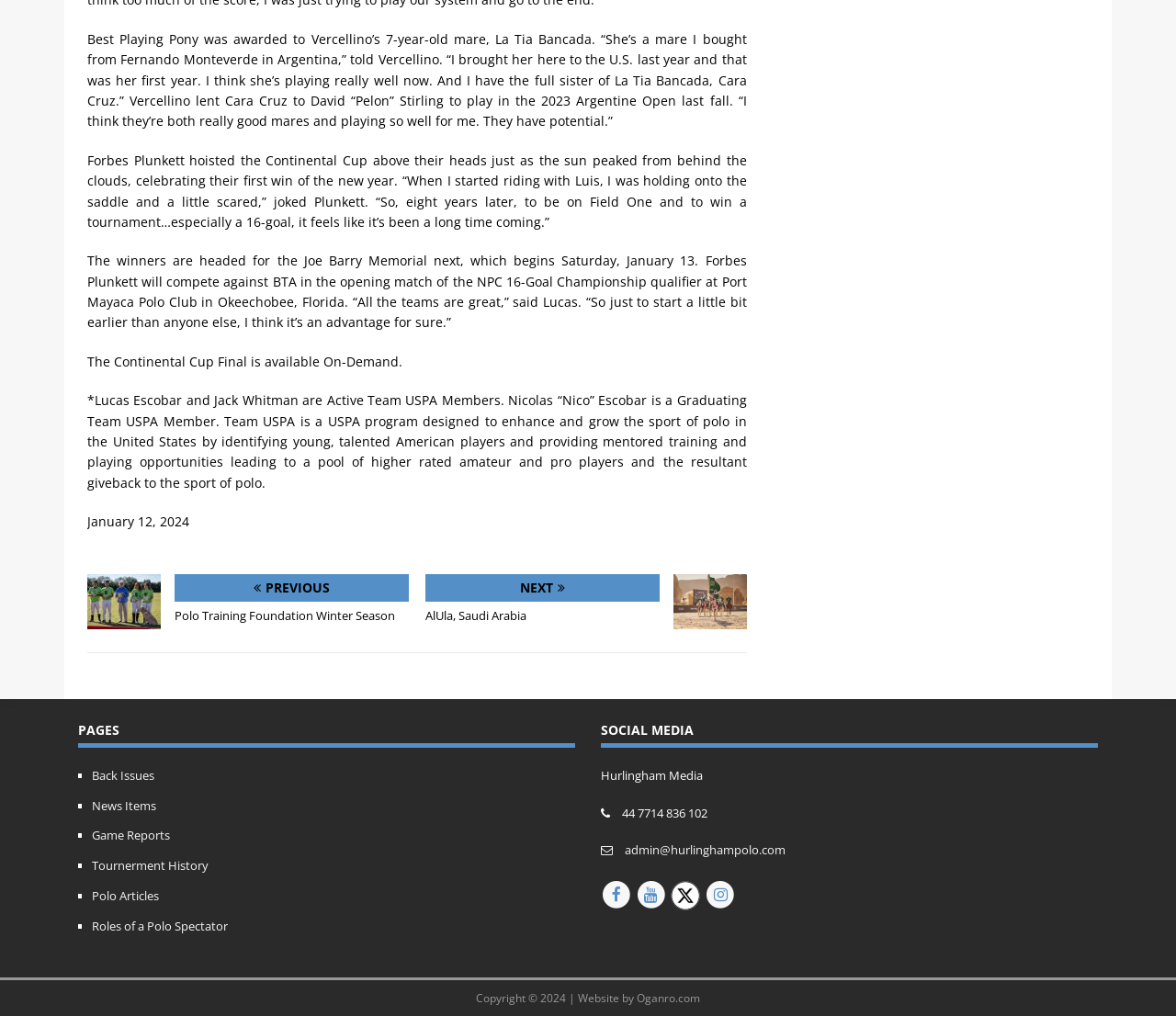Identify the coordinates of the bounding box for the element that must be clicked to accomplish the instruction: "Click the 'admin@hurlinghampolo.com' link".

[0.531, 0.829, 0.668, 0.845]